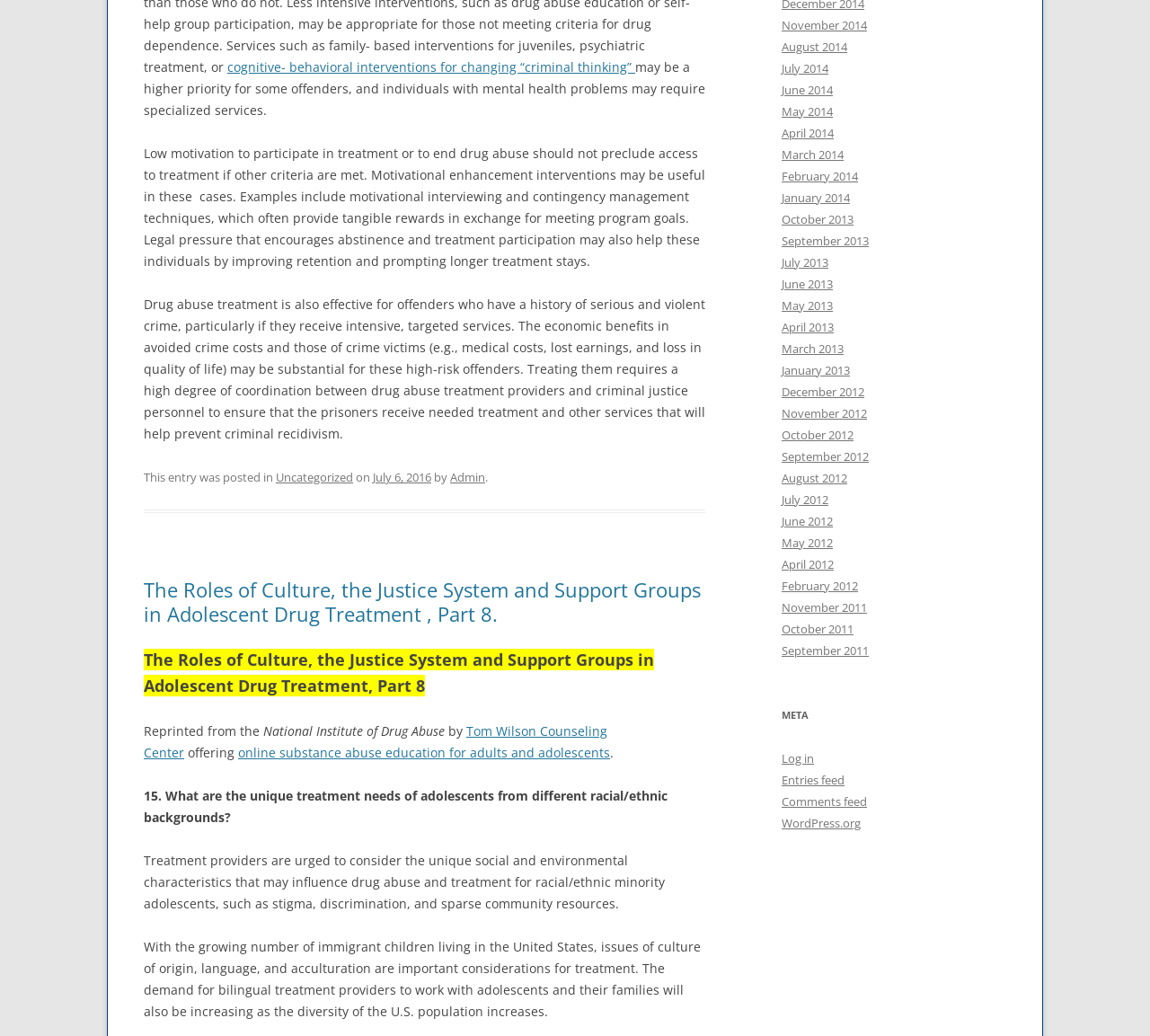Find the bounding box coordinates of the element's region that should be clicked in order to follow the given instruction: "Visit the website of Tom Wilson Counseling Center". The coordinates should consist of four float numbers between 0 and 1, i.e., [left, top, right, bottom].

[0.125, 0.697, 0.528, 0.734]